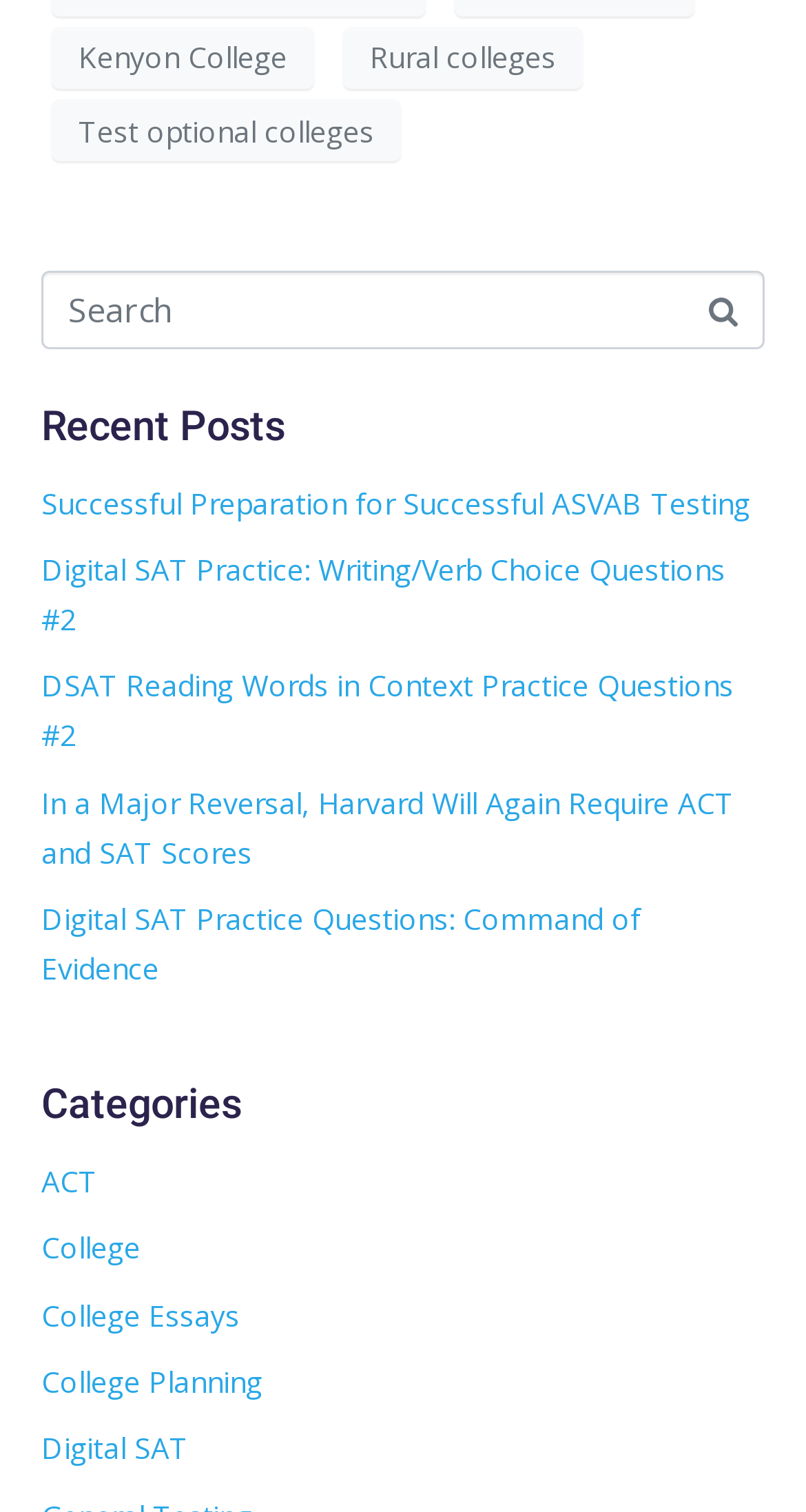Please identify the bounding box coordinates of the element's region that should be clicked to execute the following instruction: "Search for a topic". The bounding box coordinates must be four float numbers between 0 and 1, i.e., [left, top, right, bottom].

[0.051, 0.179, 0.949, 0.231]